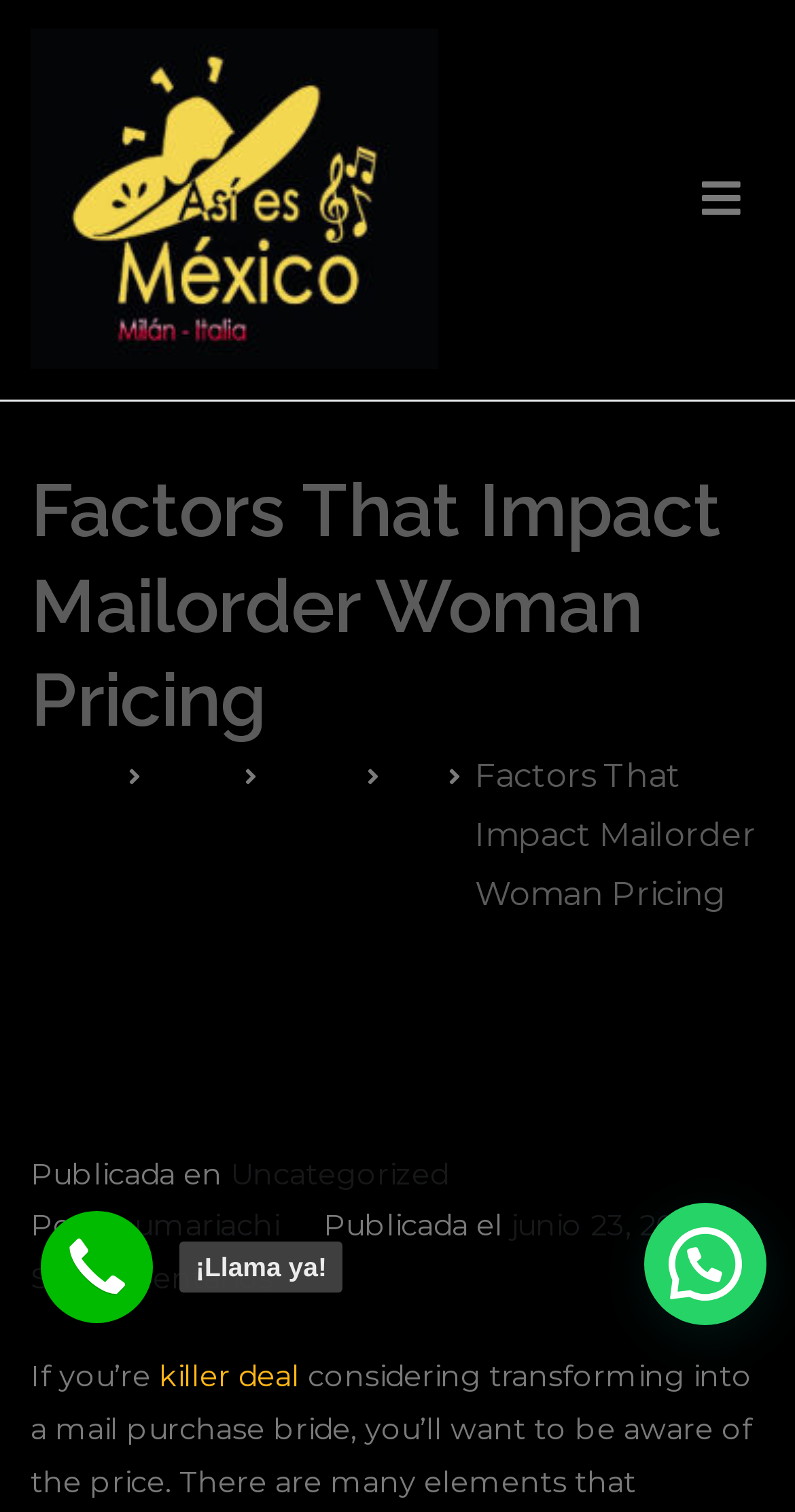Identify the bounding box coordinates of the clickable region required to complete the instruction: "Open the main menu". The coordinates should be given as four float numbers within the range of 0 and 1, i.e., [left, top, right, bottom].

[0.883, 0.115, 0.932, 0.149]